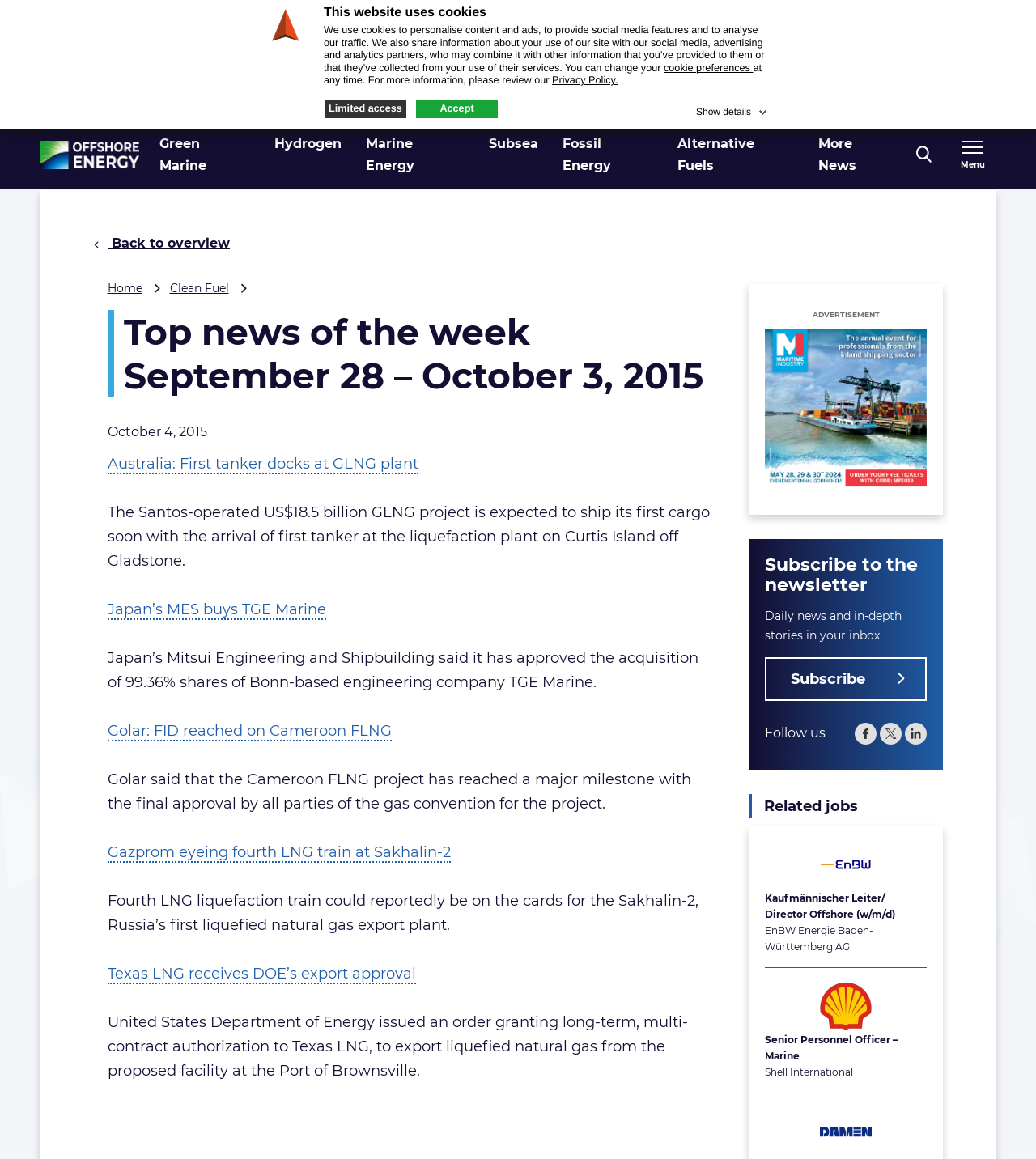Please answer the following question using a single word or phrase: What type of news is featured on this webpage?

Offshore energy news